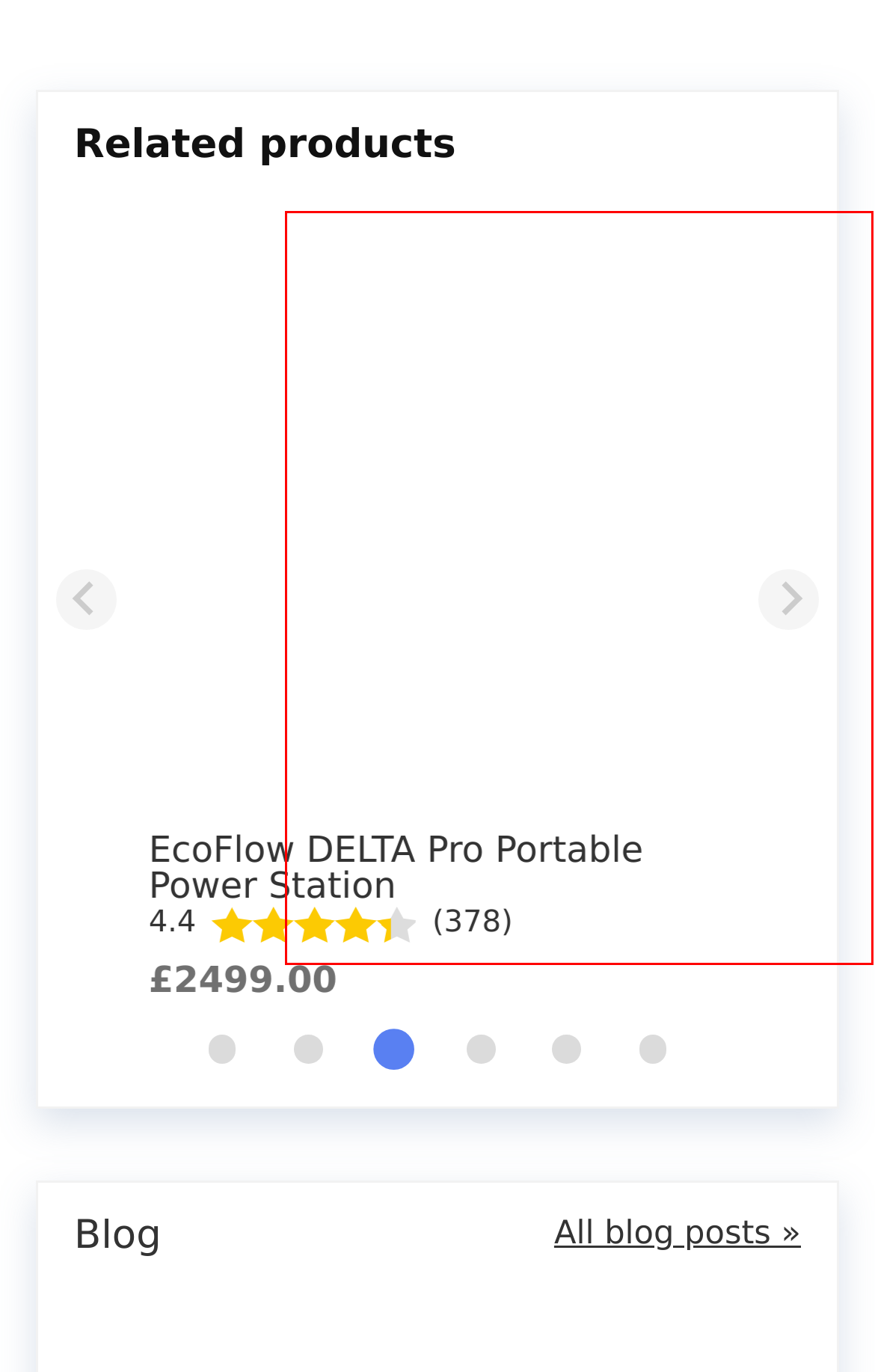Look at the screenshot of the webpage and find the element within the red bounding box. Choose the webpage description that best fits the new webpage that will appear after clicking the element. Here are the candidates:
A. Flexible Solar Panels — solarecoenergy.eu
B. Anker SOLIX 757 Portable Power Station (PowerHouse 1229Wh) - Anker UK
C. Portable Powerstation — solarecoenergy.eu
D. Components — solarecoenergy.eu
E. Anker — solarecoenergy.eu
F. Anker PowerHouse 767 - 2048Wh 2300W | Solar Eco Energy
G. Anker PowerHouse 535 - 512Wh 500W | Solar Eco Energy
H. EcoFlow RIVER 2 Max Portable Power Station | Solar Eco Energy

H